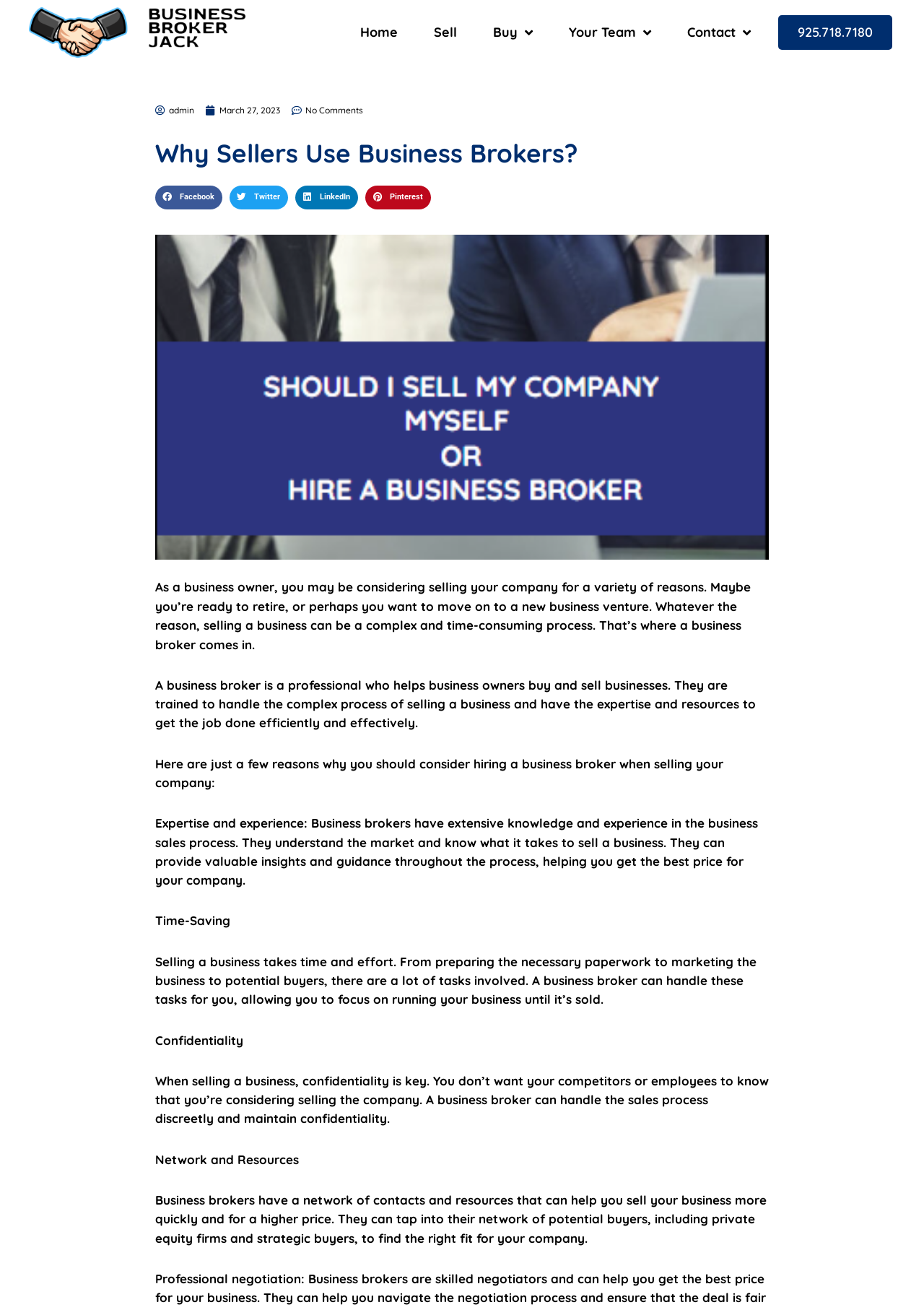Identify the webpage's primary heading and generate its text.

Why Sellers Use Business Brokers?